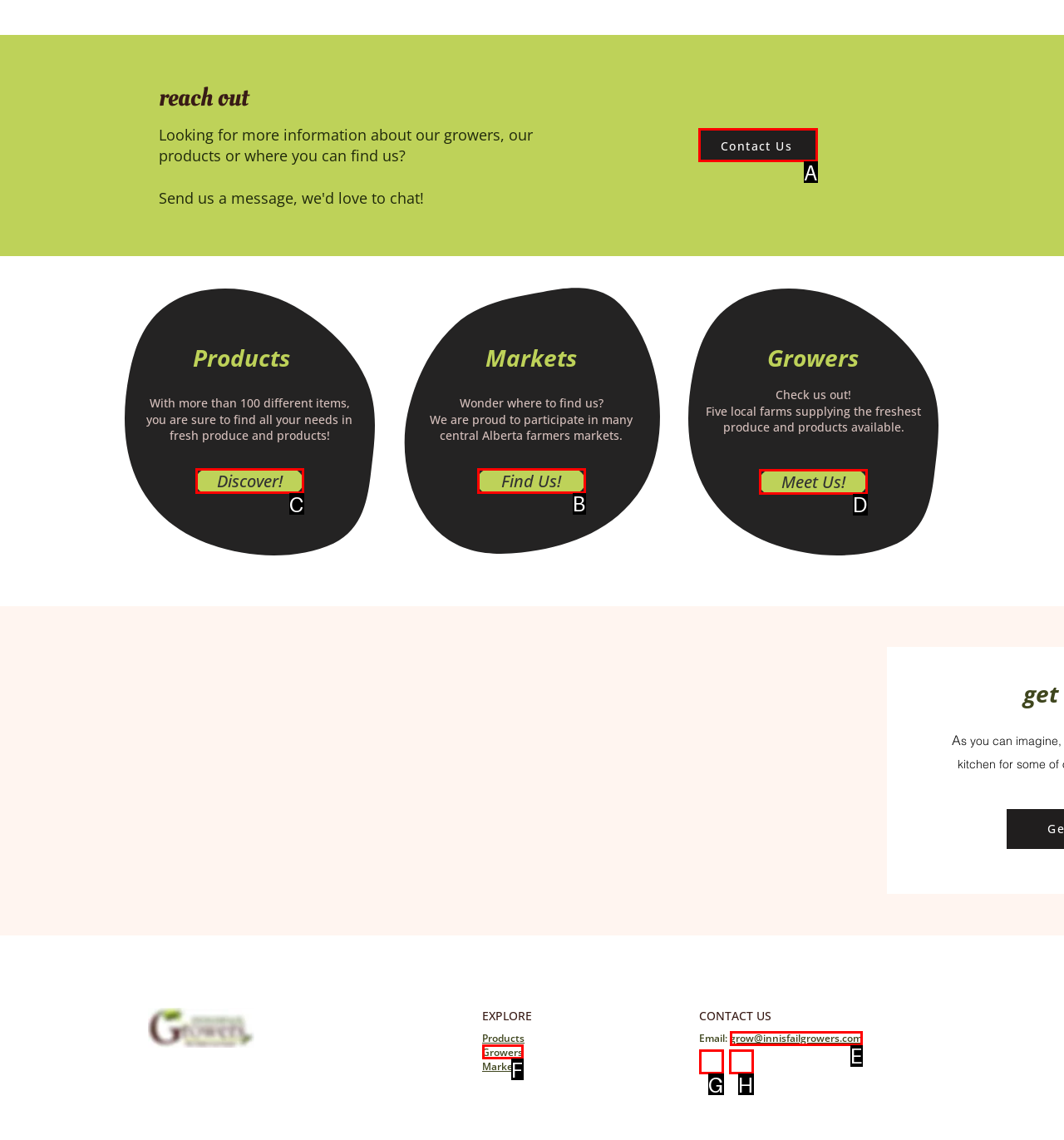Tell me which one HTML element I should click to complete the following task: Contact Us Answer with the option's letter from the given choices directly.

A